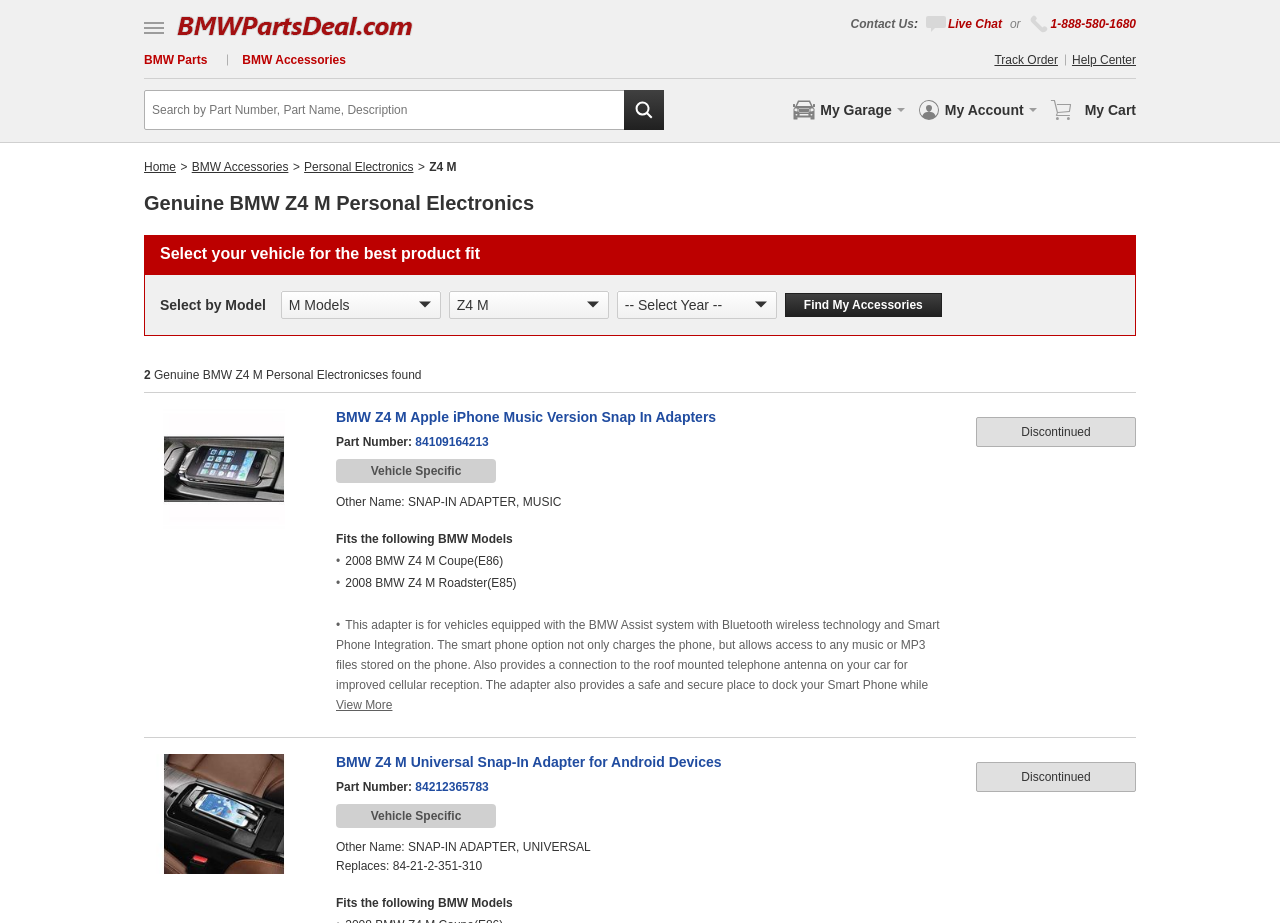Based on the element description: "84212365783", identify the bounding box coordinates for this UI element. The coordinates must be four float numbers between 0 and 1, listed as [left, top, right, bottom].

[0.324, 0.845, 0.382, 0.86]